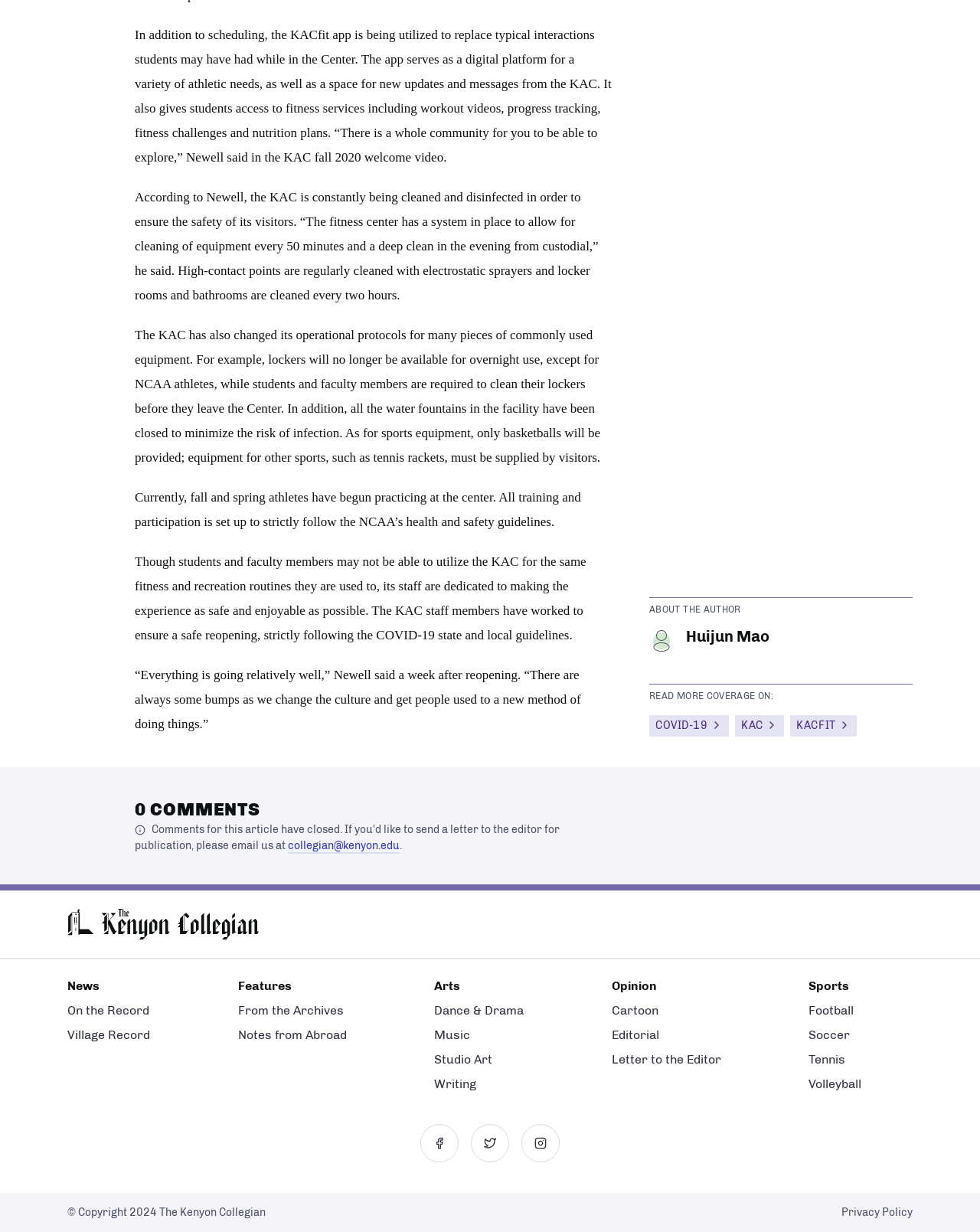Who is the author of the article?
Please give a detailed answer to the question using the information shown in the image.

The article is written by Huijun Mao, as indicated by the 'ABOUT THE AUTHOR' section at the bottom of the page.